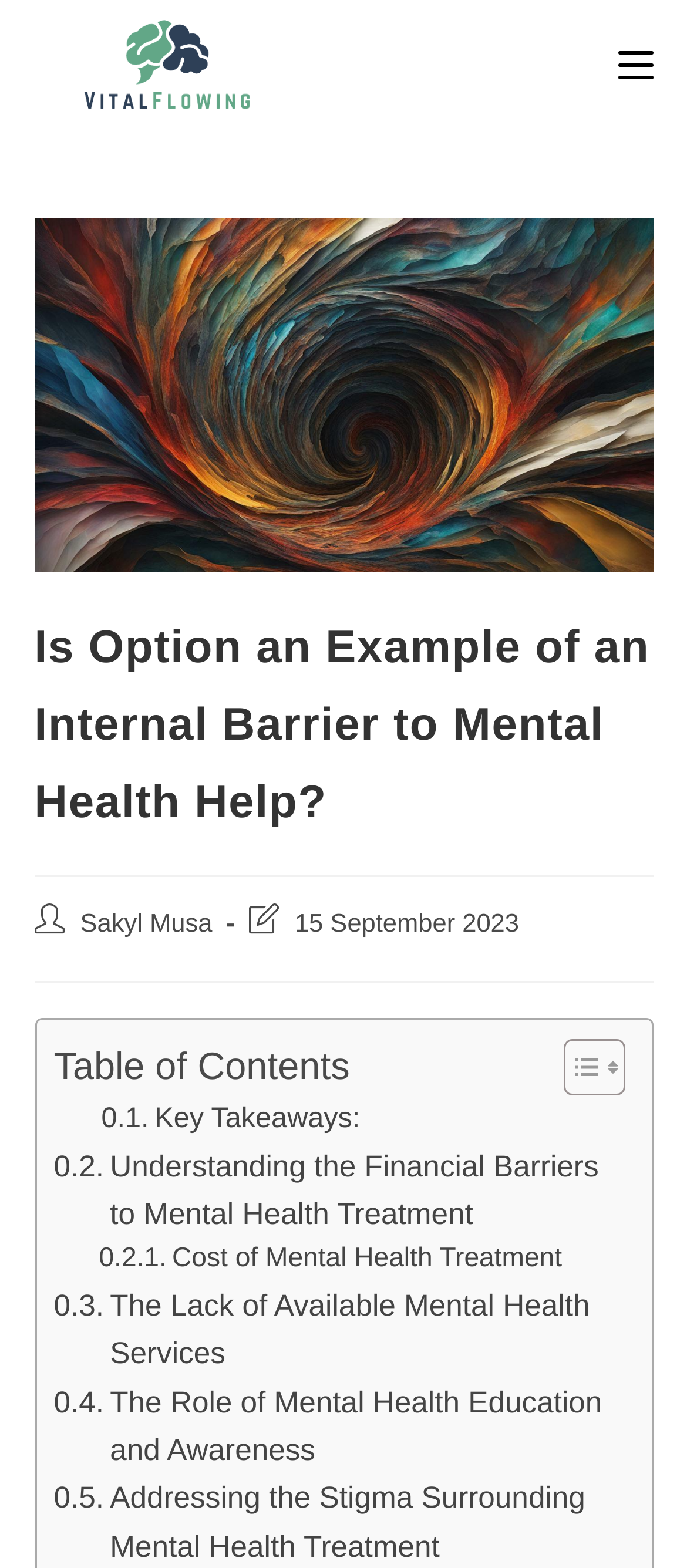Please provide the bounding box coordinates for the element that needs to be clicked to perform the following instruction: "Learn about 'Apartment Debt Collection Top 3 Tips To A Successful Settlement'". The coordinates should be given as four float numbers between 0 and 1, i.e., [left, top, right, bottom].

None